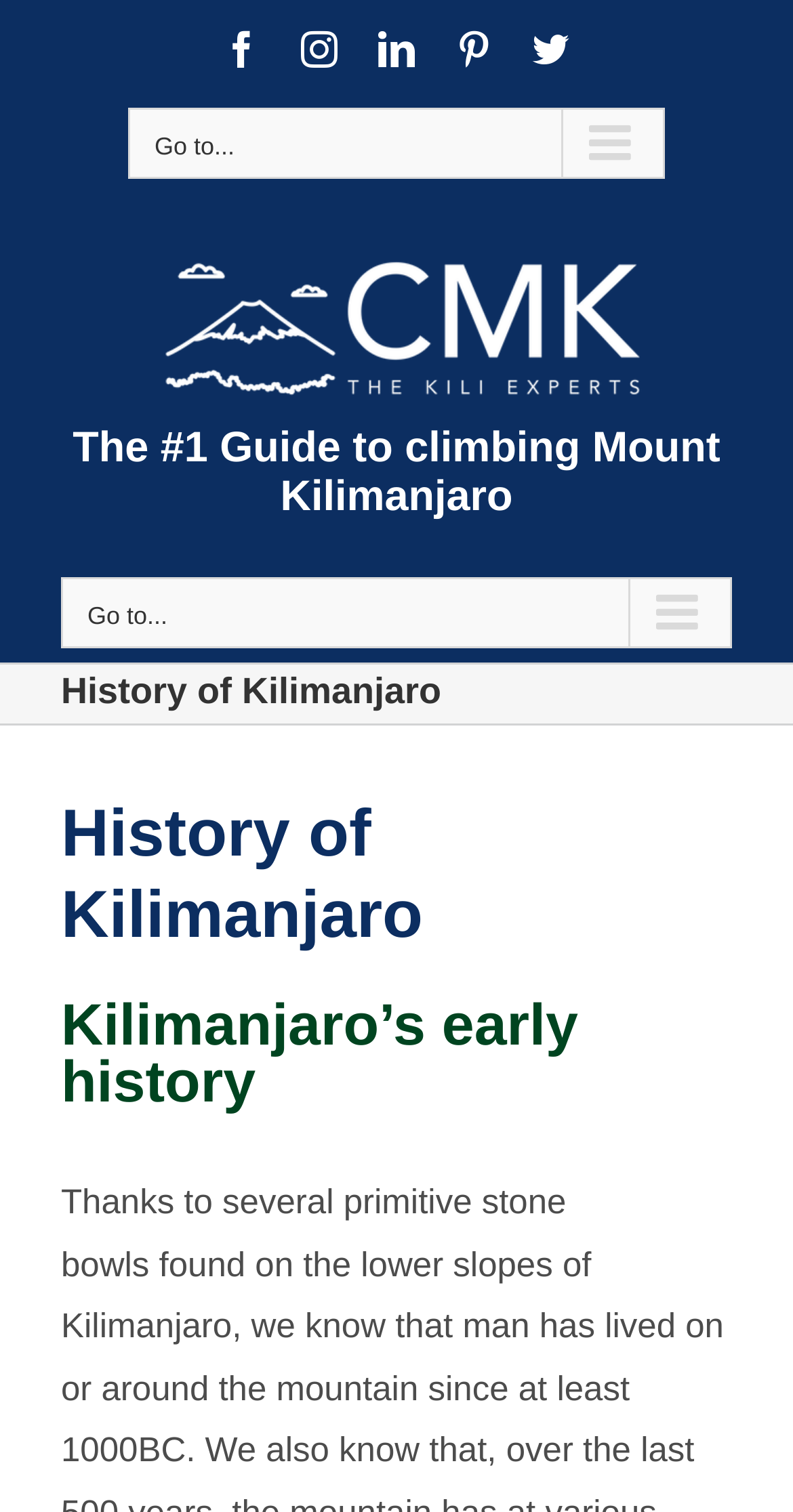What is the name of the mountain being discussed?
Look at the webpage screenshot and answer the question with a detailed explanation.

I found the name of the mountain by looking at the logo and headings on the webpage, which all mention 'Kilimanjaro'.